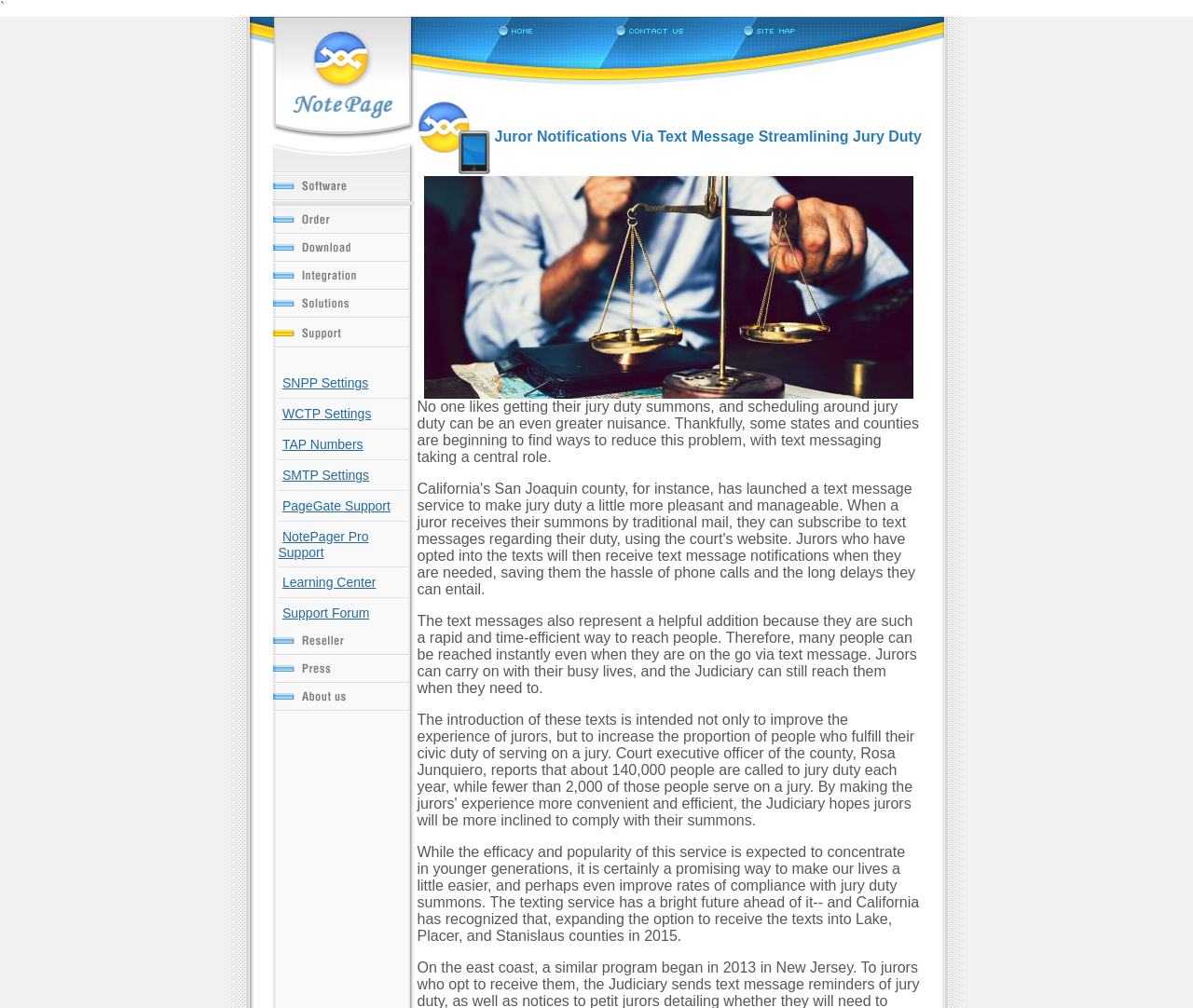What is the name of the company that provides the software solution?
Please provide a detailed answer to the question.

The website is owned by NotePage, a company that provides software solutions for juror notifications via text messages. The company's logo is displayed at the top left corner of the webpage.